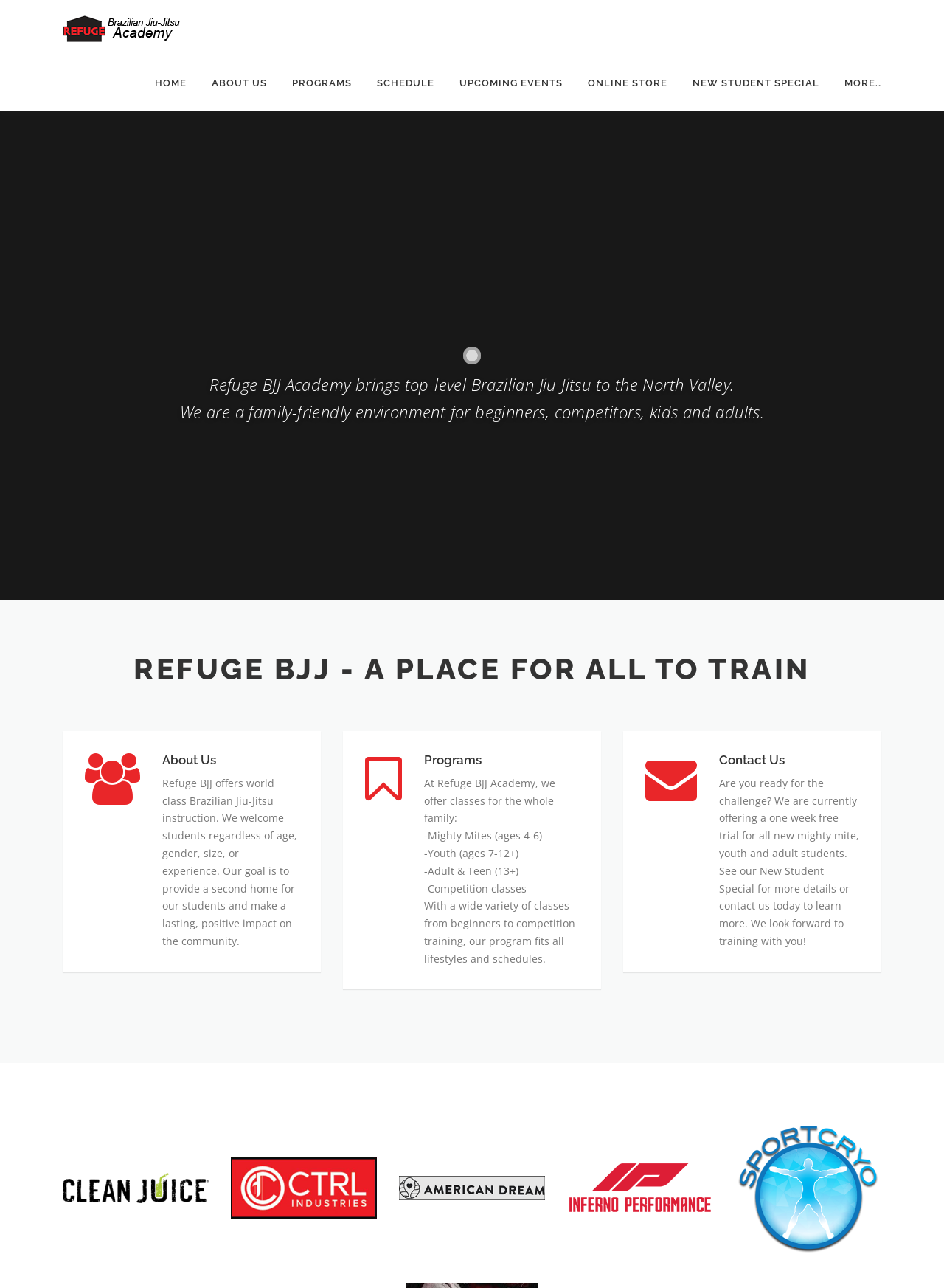What is the age range for the 'Mighty Mites' program?
Give a single word or phrase answer based on the content of the image.

4-6